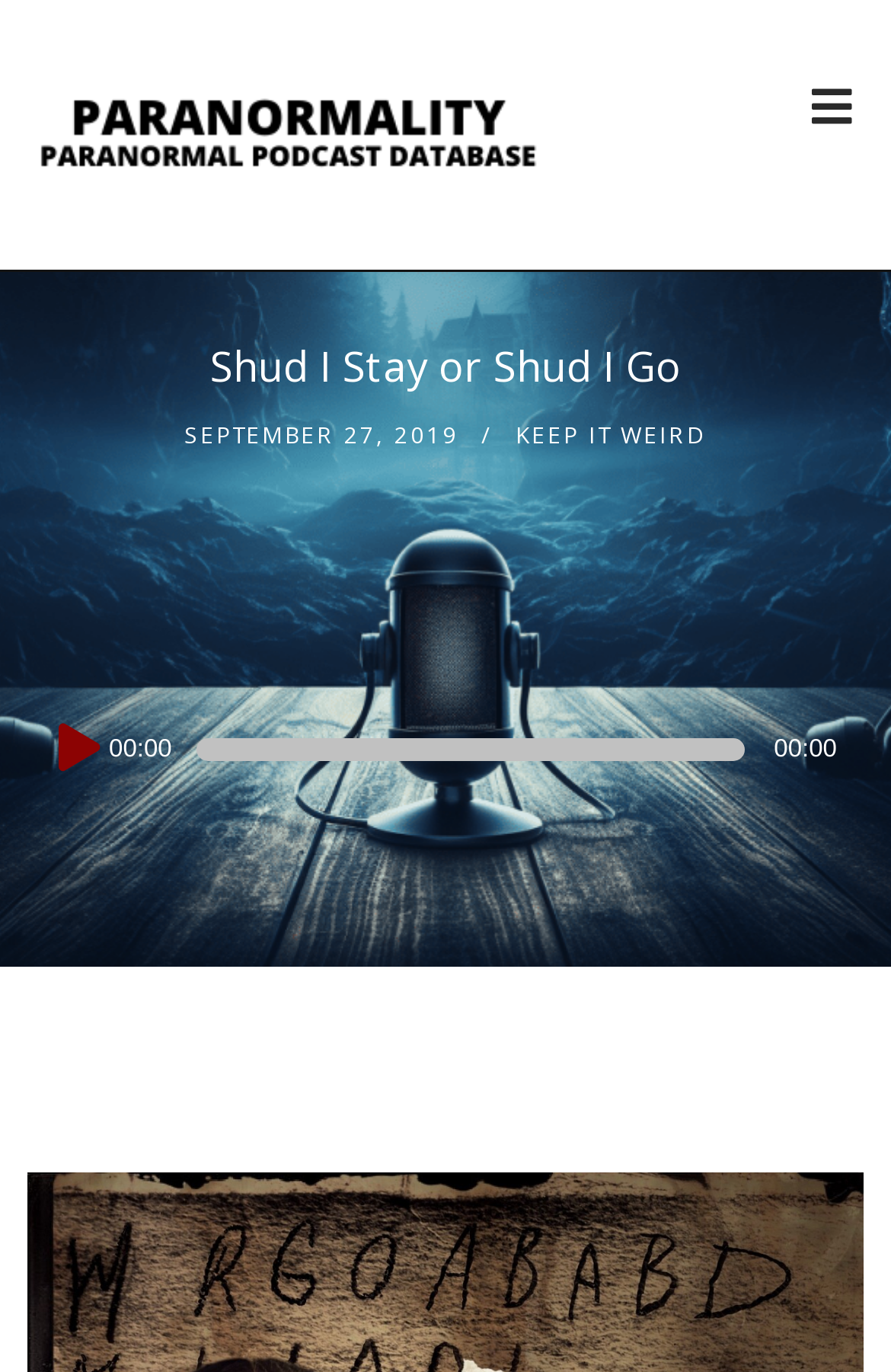What is the name of the link at the top right corner?
Look at the image and respond with a one-word or short phrase answer.

KEEP IT WEIRD